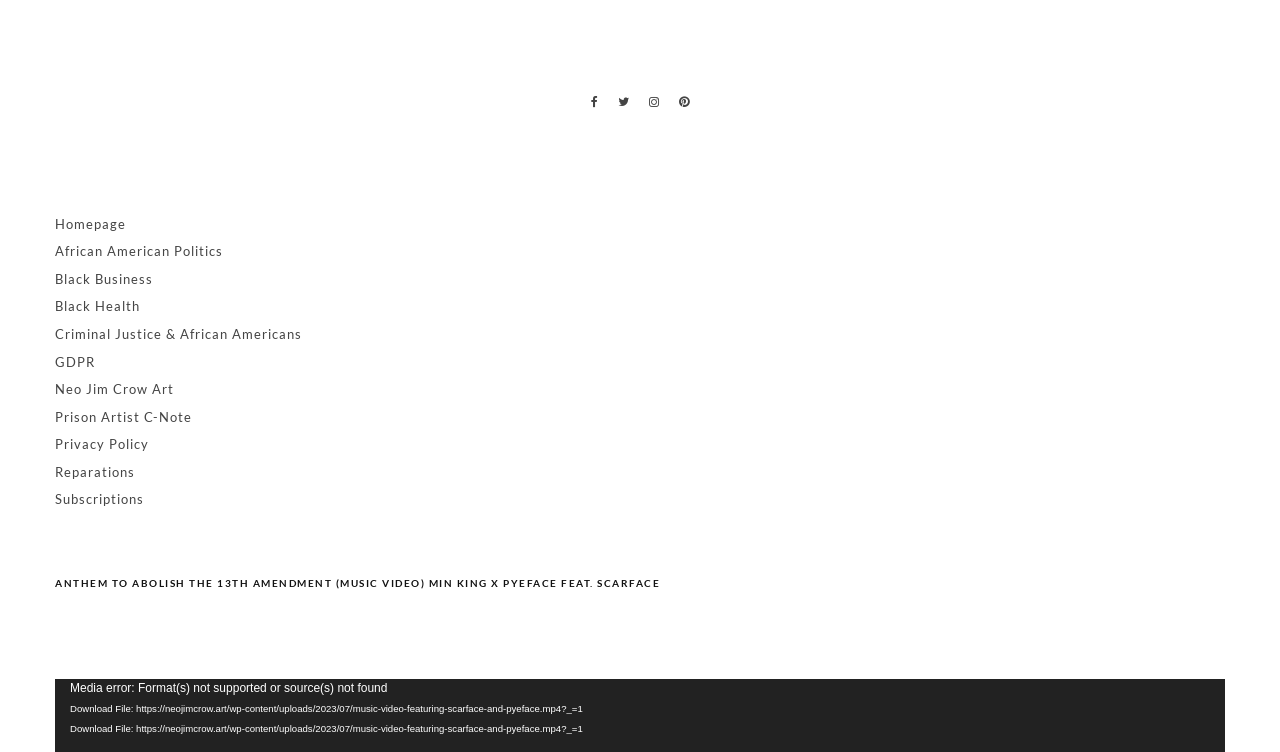Locate the bounding box coordinates of the region to be clicked to comply with the following instruction: "Go to Homepage". The coordinates must be four float numbers between 0 and 1, in the form [left, top, right, bottom].

[0.043, 0.287, 0.098, 0.308]